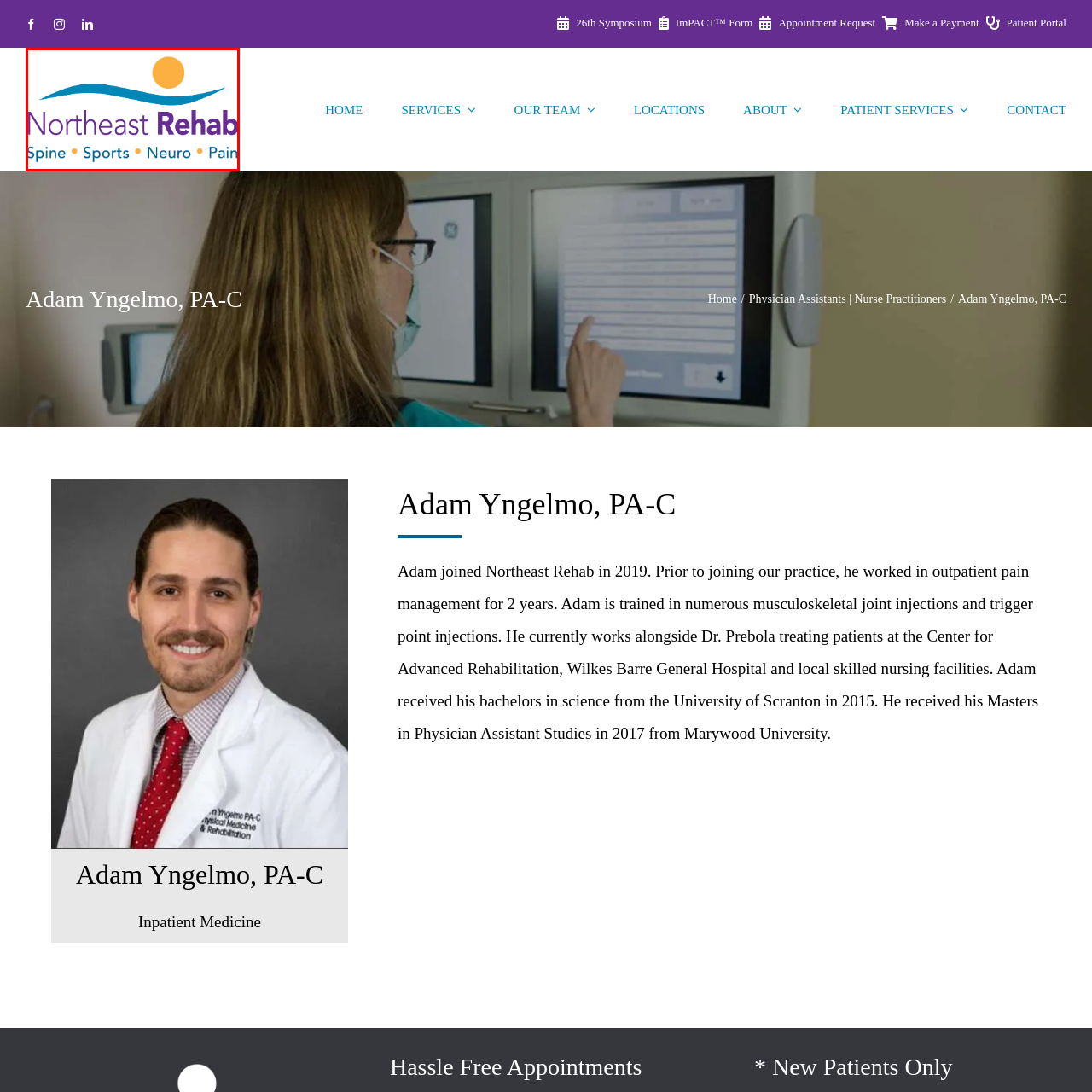How many key focus areas are represented beneath the main logo?
Look at the image within the red bounding box and provide a single word or phrase as an answer.

Four